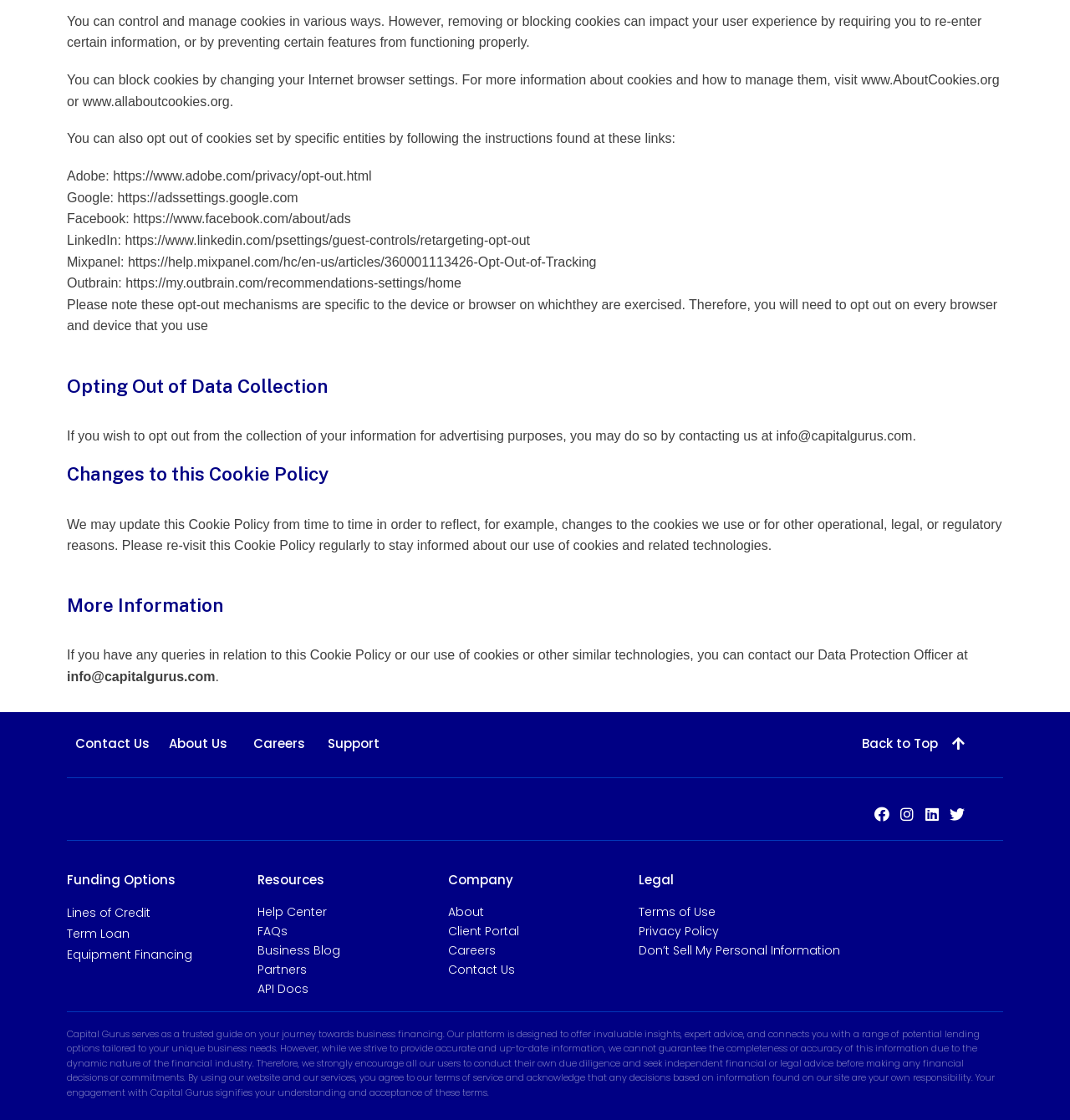Please specify the bounding box coordinates of the clickable region necessary for completing the following instruction: "Read FAQs". The coordinates must consist of four float numbers between 0 and 1, i.e., [left, top, right, bottom].

[0.241, 0.824, 0.269, 0.839]